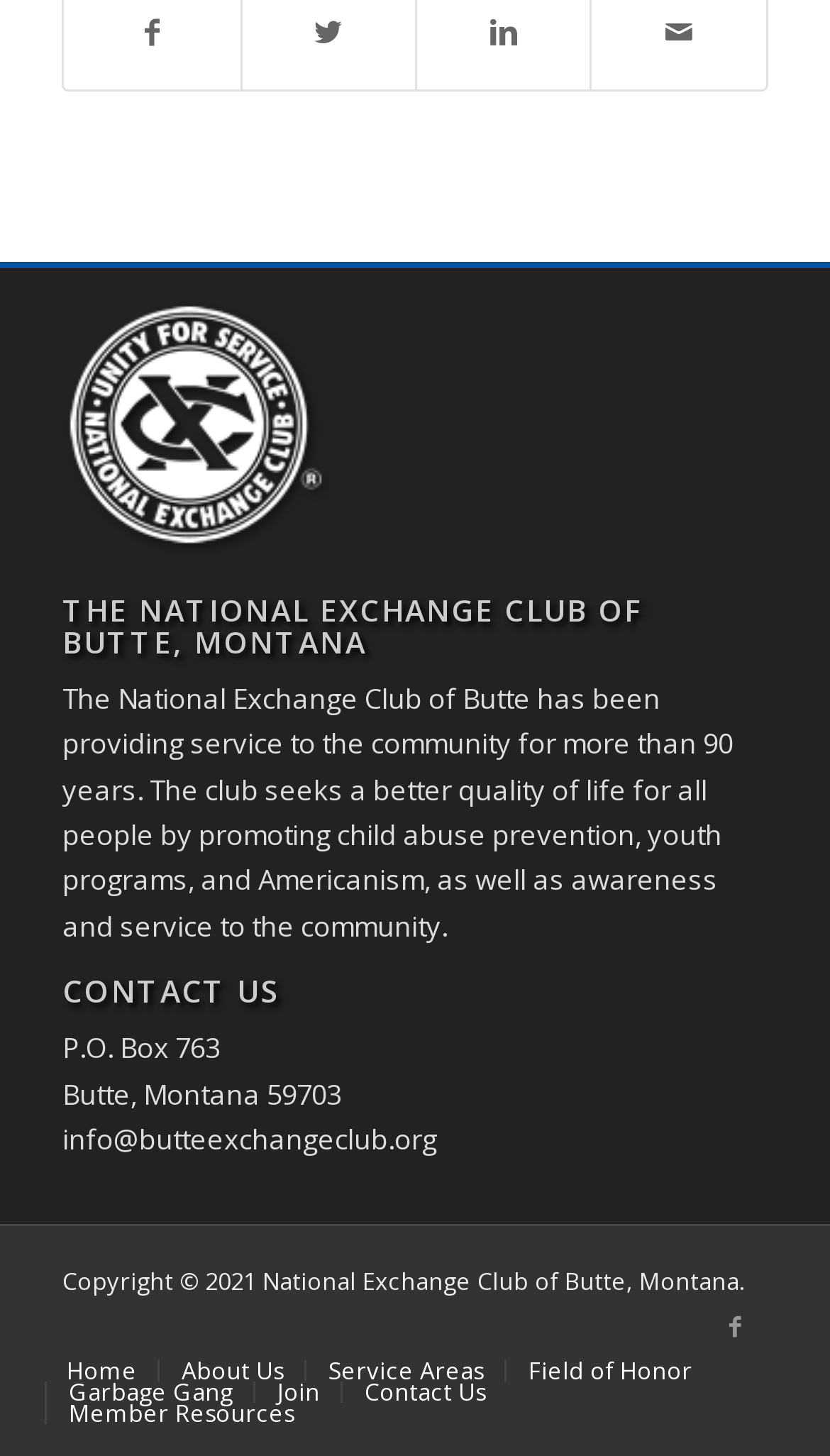Respond to the question below with a concise word or phrase:
How can someone contact the organization?

Email: info@butteexchangeclub.org